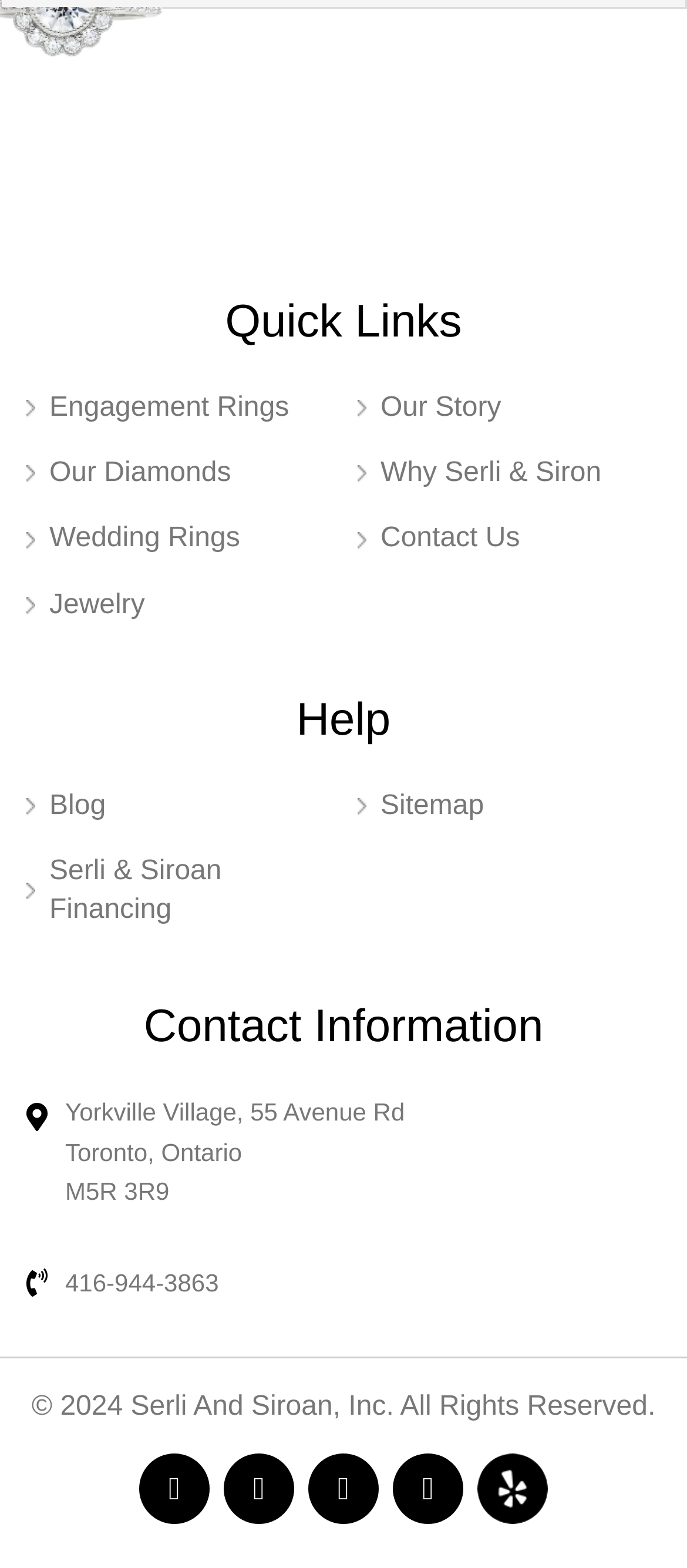Determine the bounding box coordinates for the area that needs to be clicked to fulfill this task: "email the content". The coordinates must be given as four float numbers between 0 and 1, i.e., [left, top, right, bottom].

None